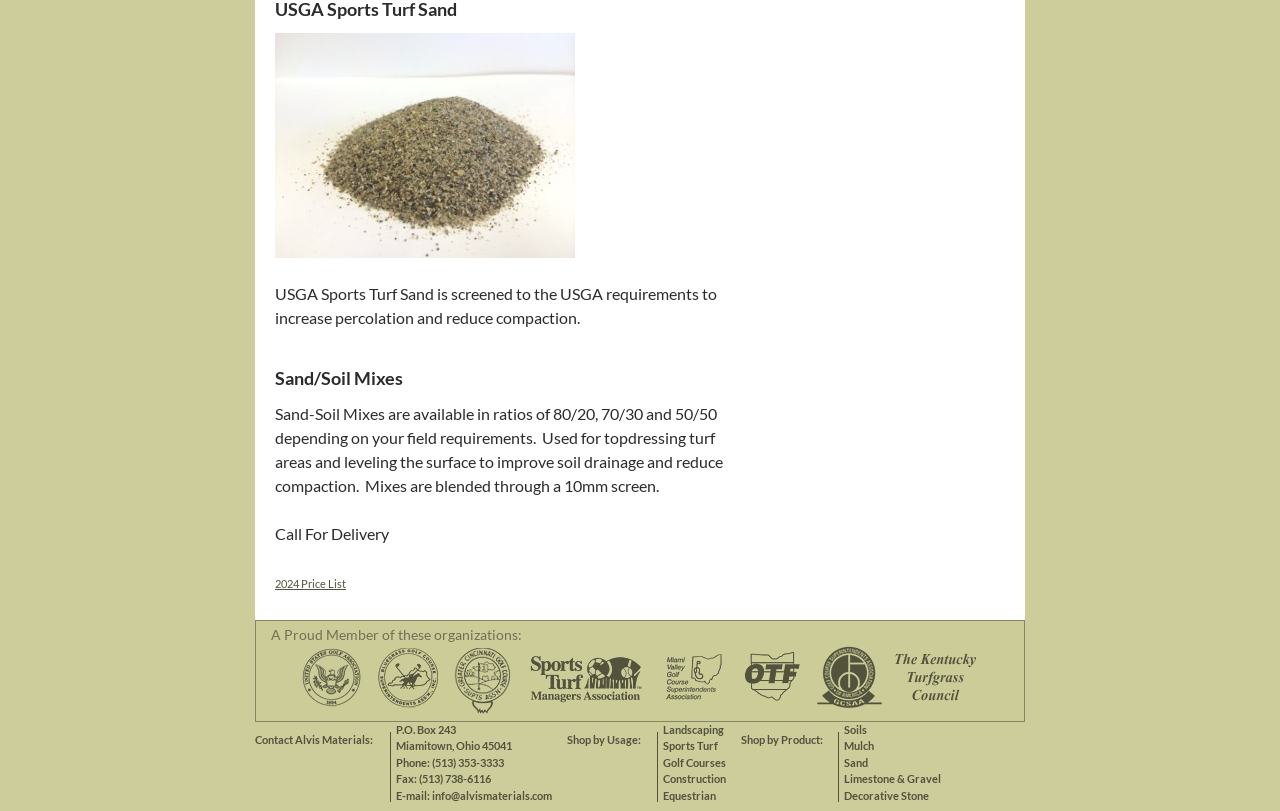Provide a brief response to the question below using a single word or phrase: 
What are the available ratios for Sand-Soil Mixes?

80/20, 70/30, 50/50